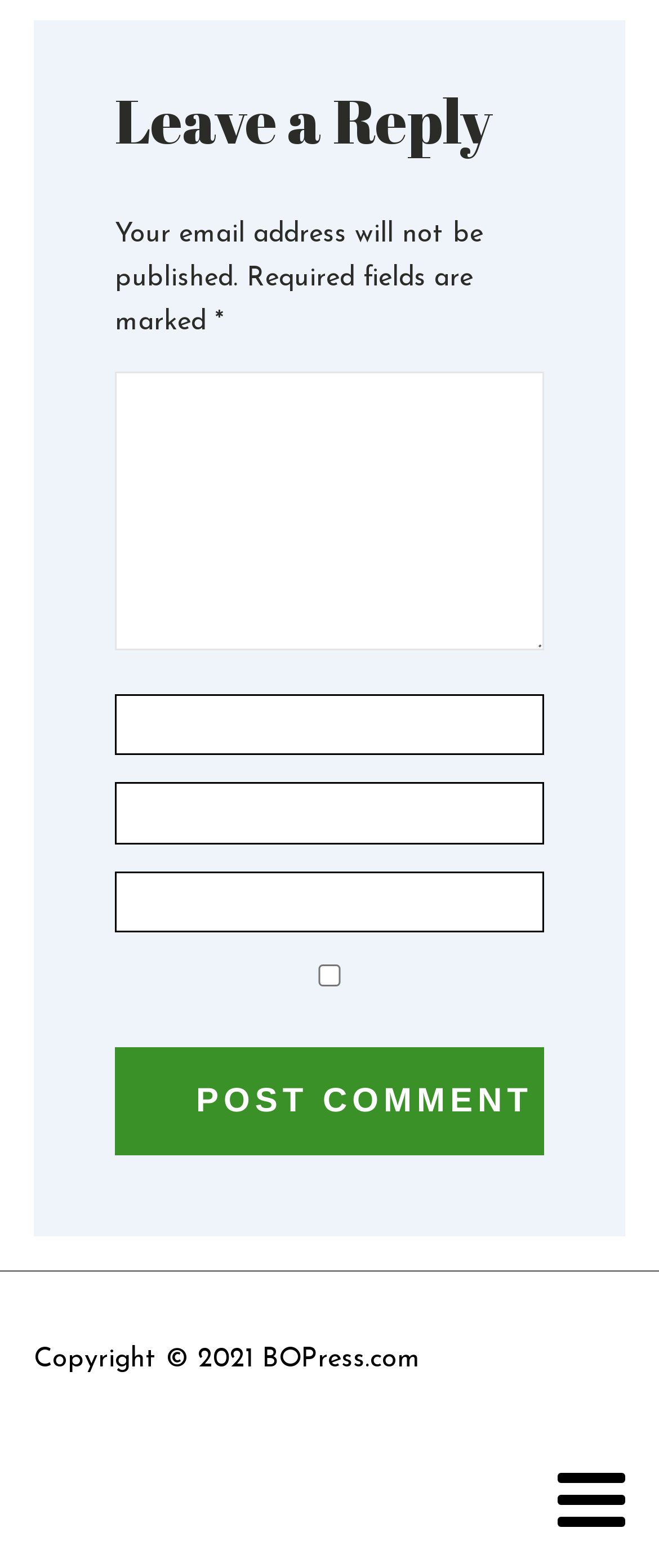Answer the question below in one word or phrase:
What is the function of the checkbox?

Optional